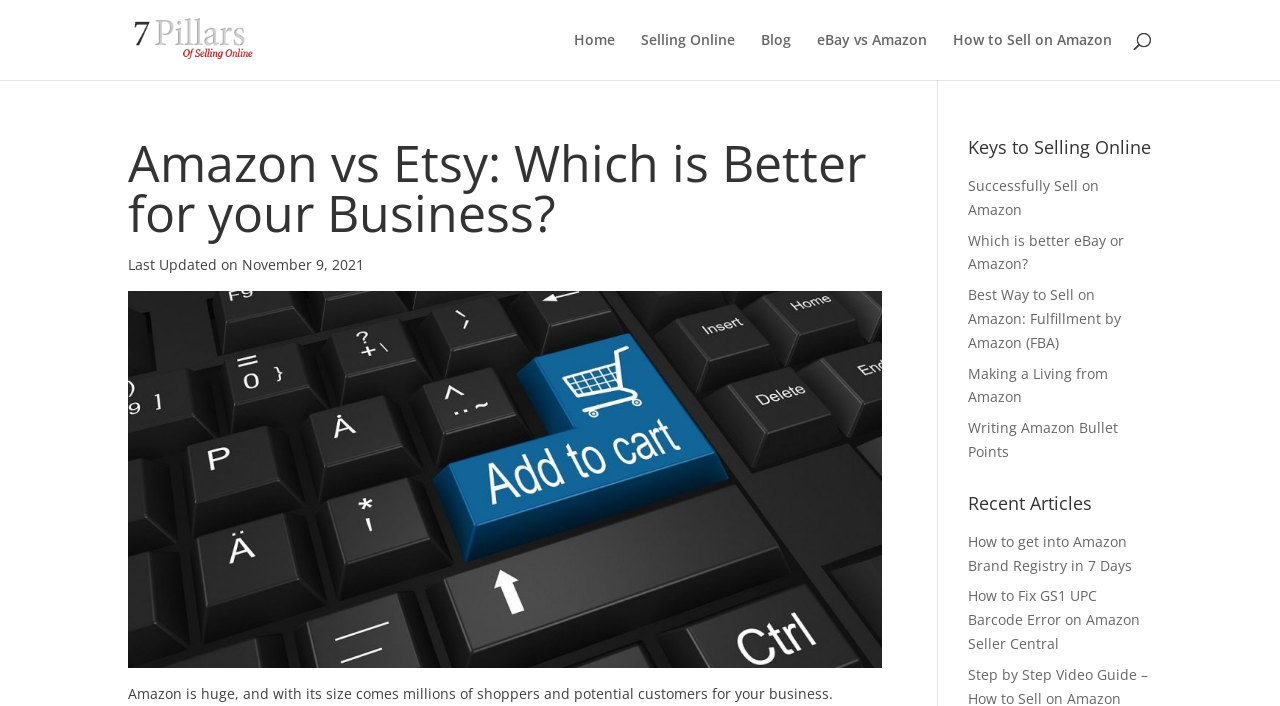Identify the bounding box for the UI element described as: "eBay vs Amazon". Ensure the coordinates are four float numbers between 0 and 1, formatted as [left, top, right, bottom].

[0.638, 0.047, 0.724, 0.113]